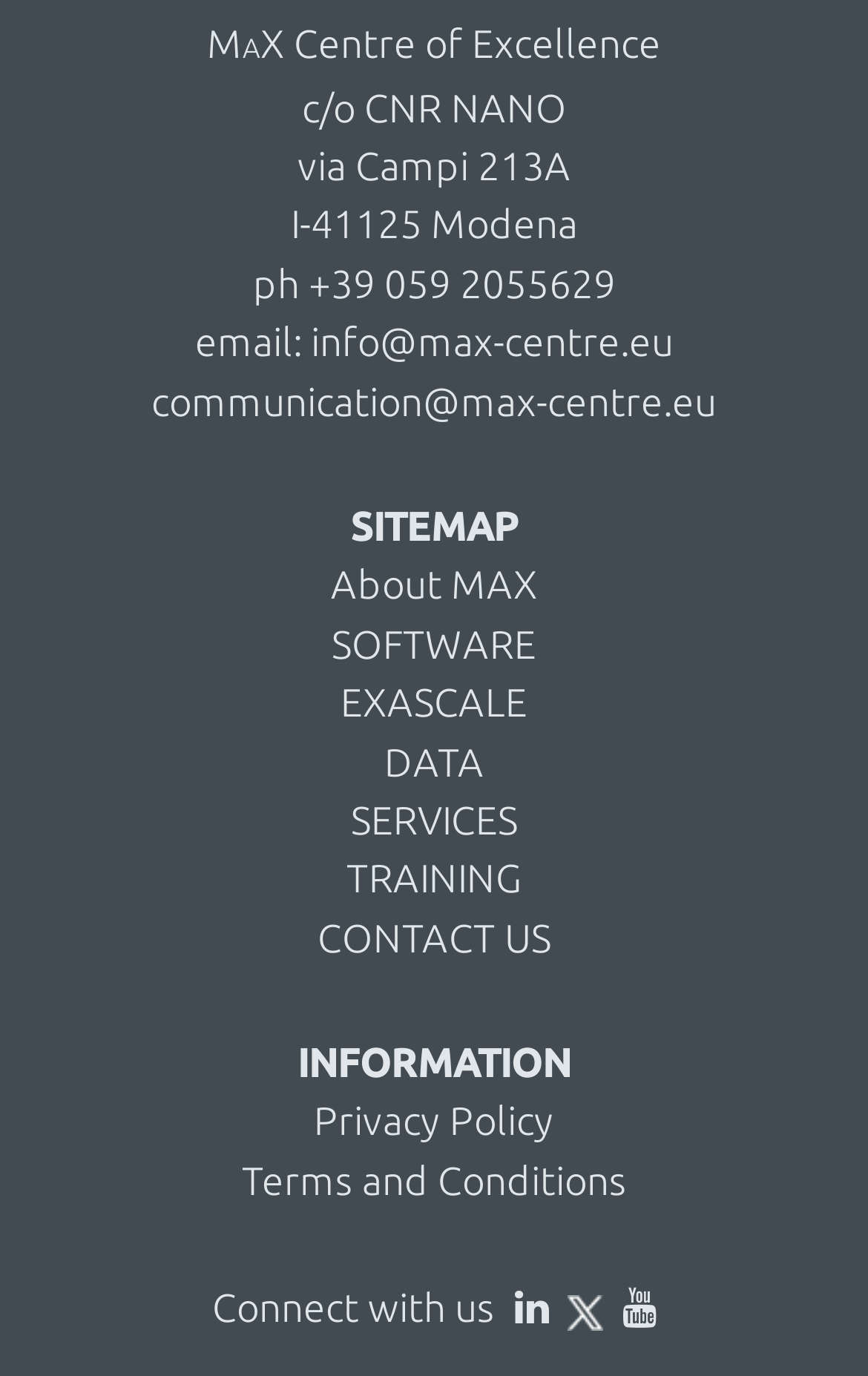Identify the bounding box coordinates for the UI element that matches this description: "TRAINING".

[0.399, 0.623, 0.601, 0.654]